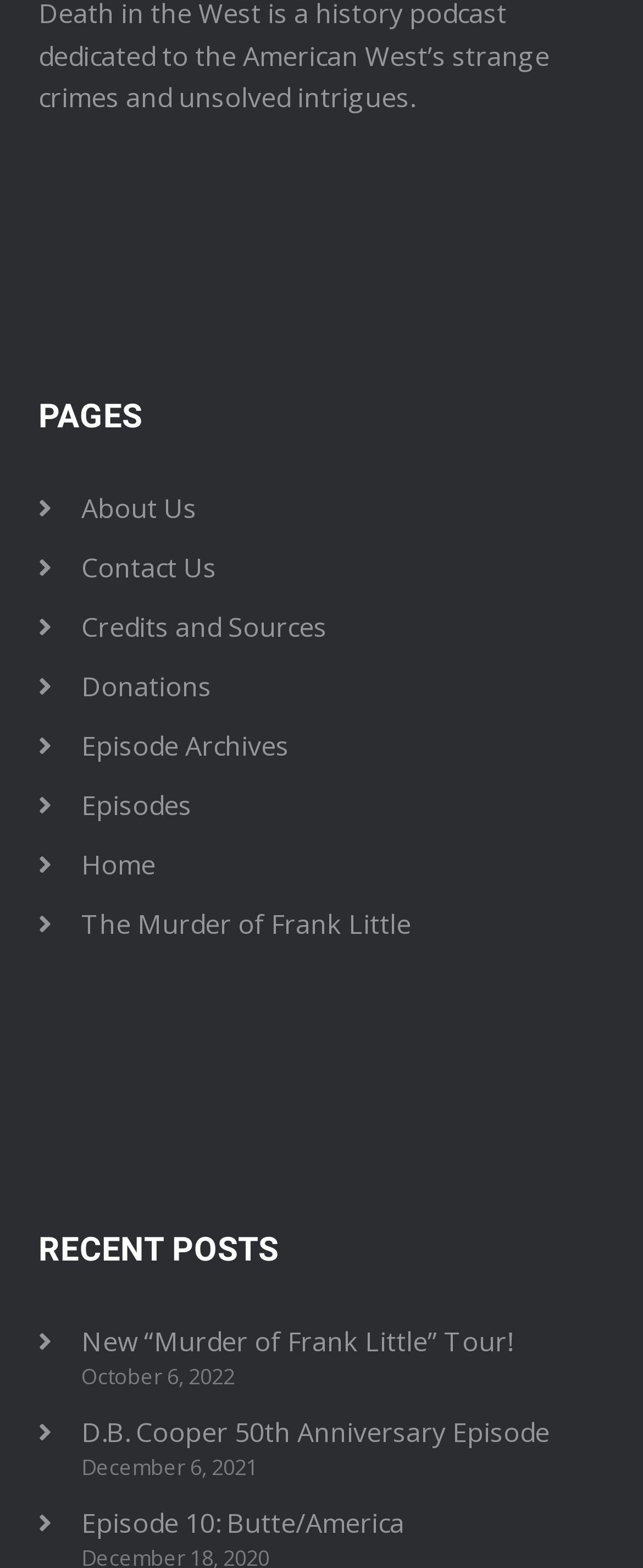Specify the bounding box coordinates of the region I need to click to perform the following instruction: "go to About Us page". The coordinates must be four float numbers in the range of 0 to 1, i.e., [left, top, right, bottom].

[0.127, 0.312, 0.306, 0.335]